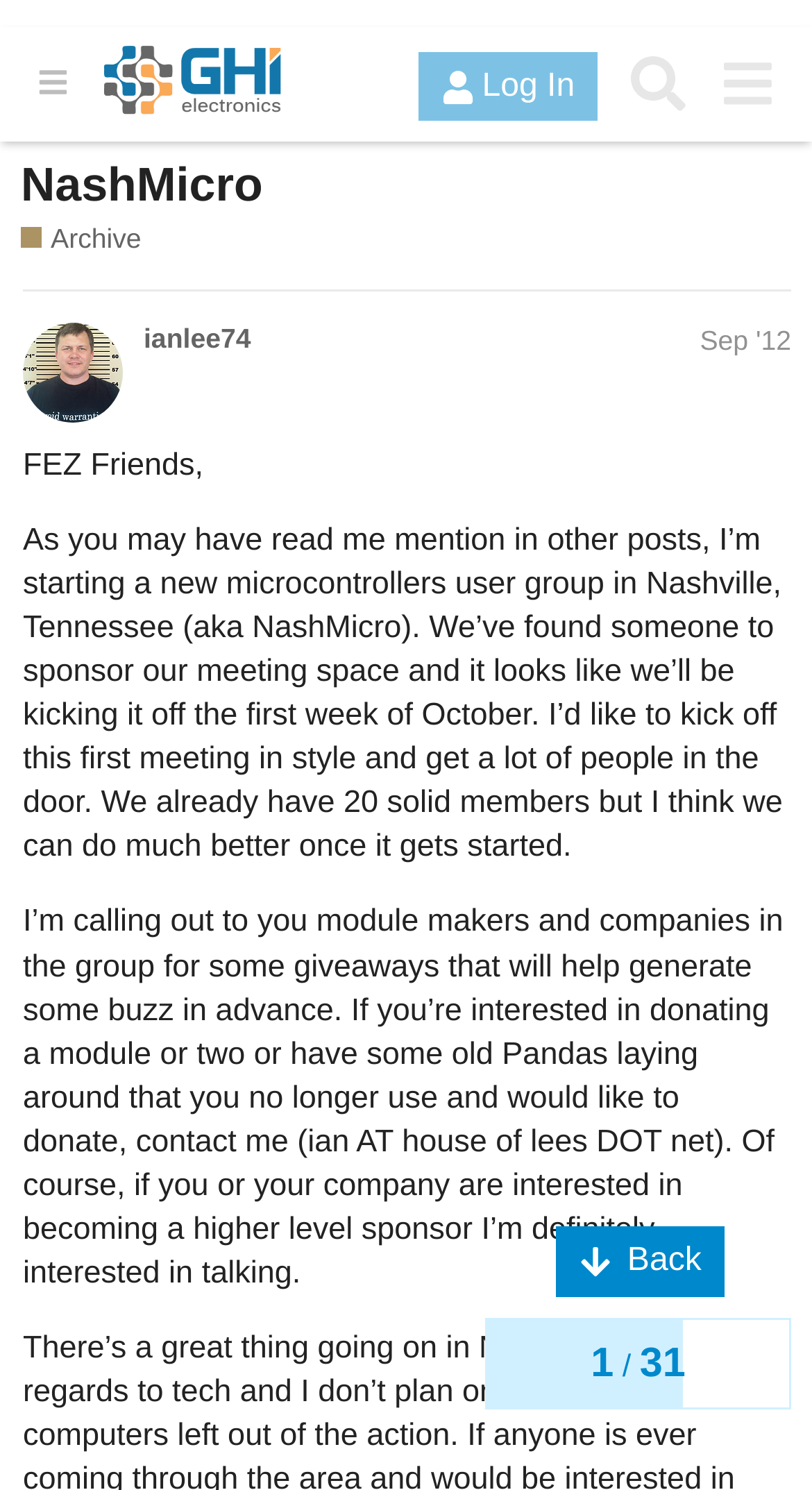What is the name of the user group?
Based on the image, give a one-word or short phrase answer.

NashMicro